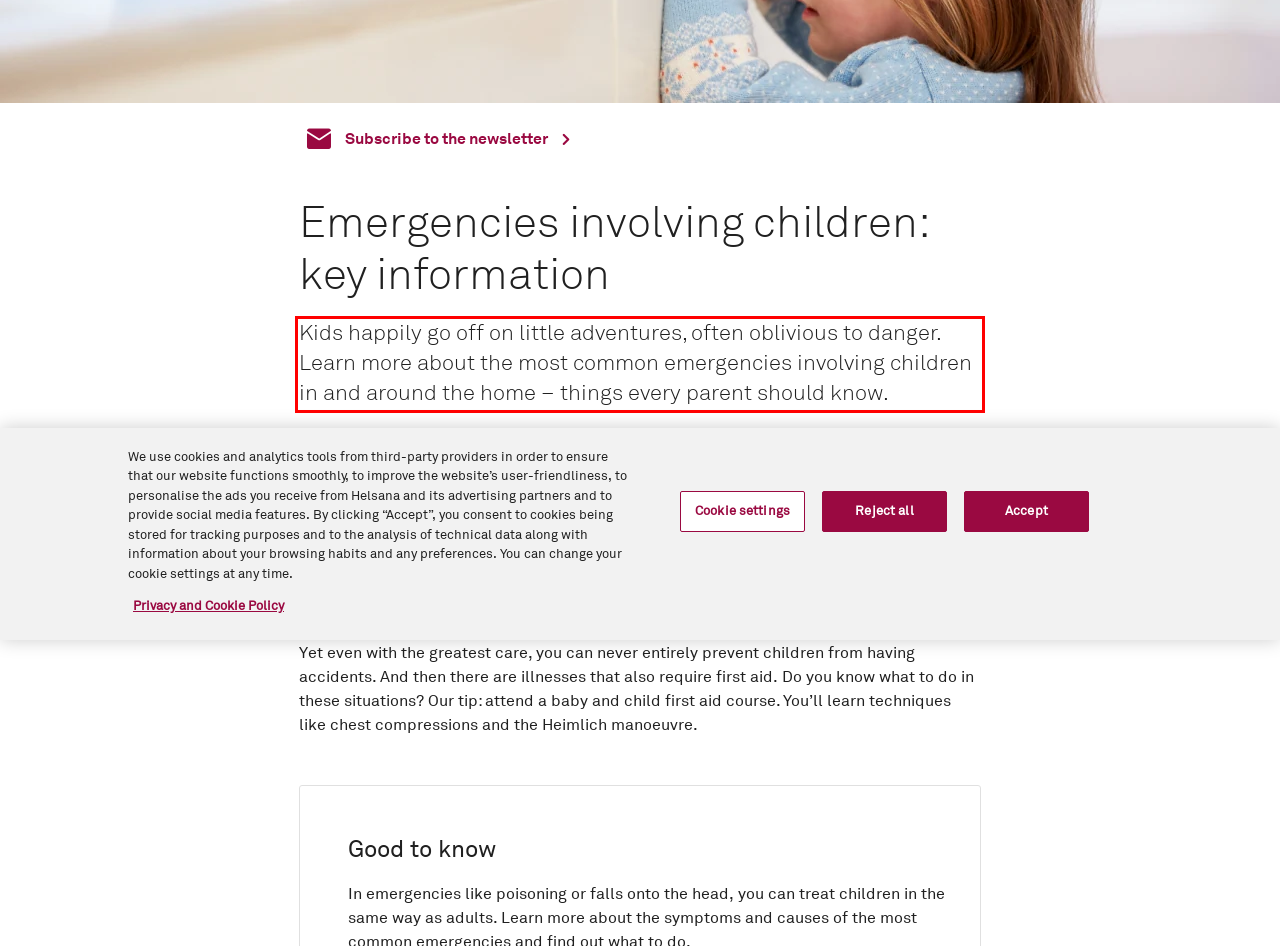There is a screenshot of a webpage with a red bounding box around a UI element. Please use OCR to extract the text within the red bounding box.

Kids happily go off on little adventures, often oblivious to danger. Learn more about the most common emergencies involving children in and around the home – things every parent should know.